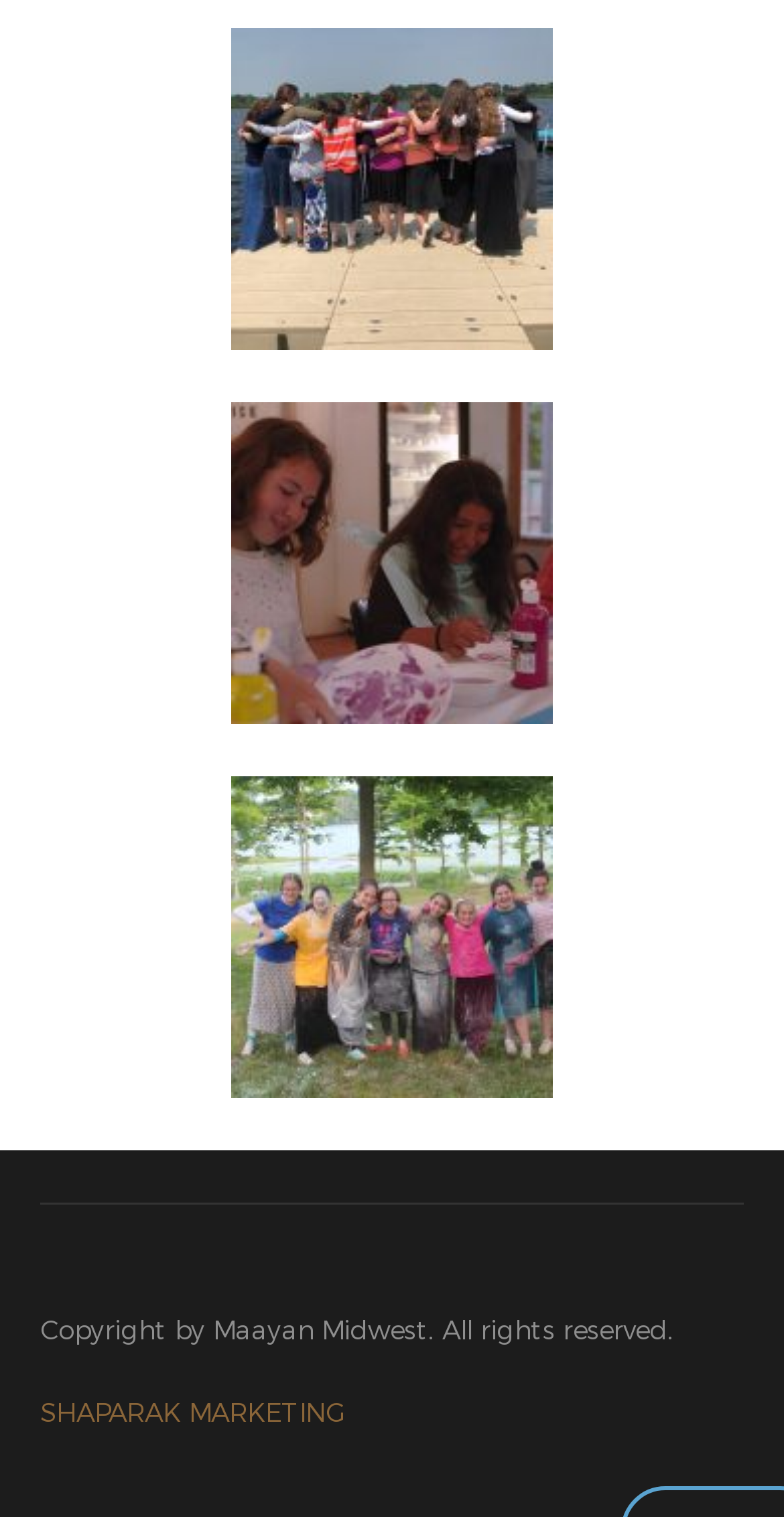Using the provided element description: "SHAPARAK MARKETING", identify the bounding box coordinates. The coordinates should be four floats between 0 and 1 in the order [left, top, right, bottom].

[0.051, 0.92, 0.441, 0.941]